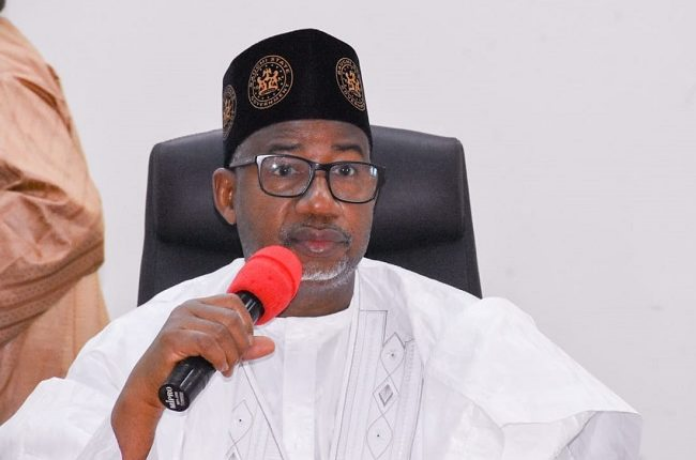What is the individual holding?
Answer the question with as much detail as you can, using the image as a reference.

The individual is holding a red microphone, which implies that he is likely addressing an audience or participating in an important meeting.